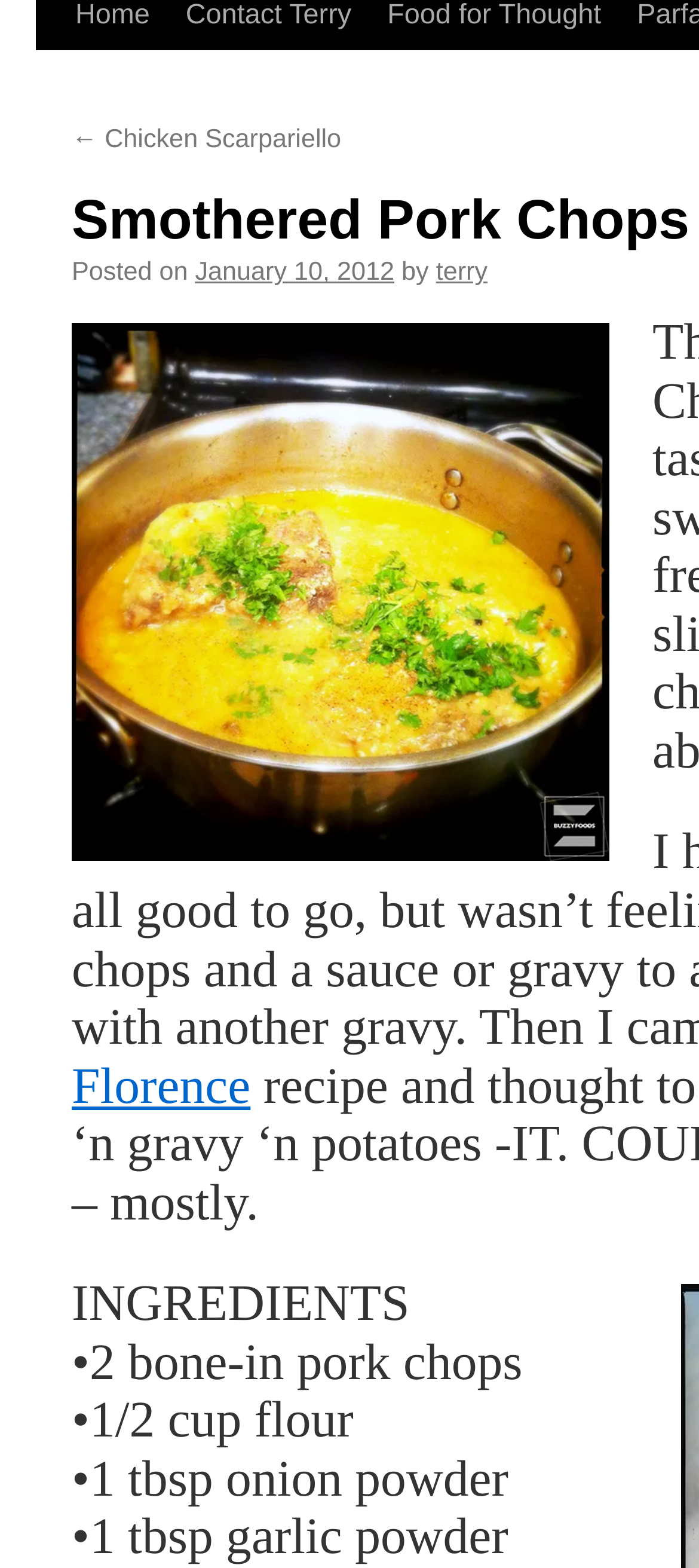Bounding box coordinates should be in the format (top-left x, top-left y, bottom-right x, bottom-right y) and all values should be floating point numbers between 0 and 1. Determine the bounding box coordinate for the UI element described as: January 10, 2012

[0.279, 0.209, 0.564, 0.227]